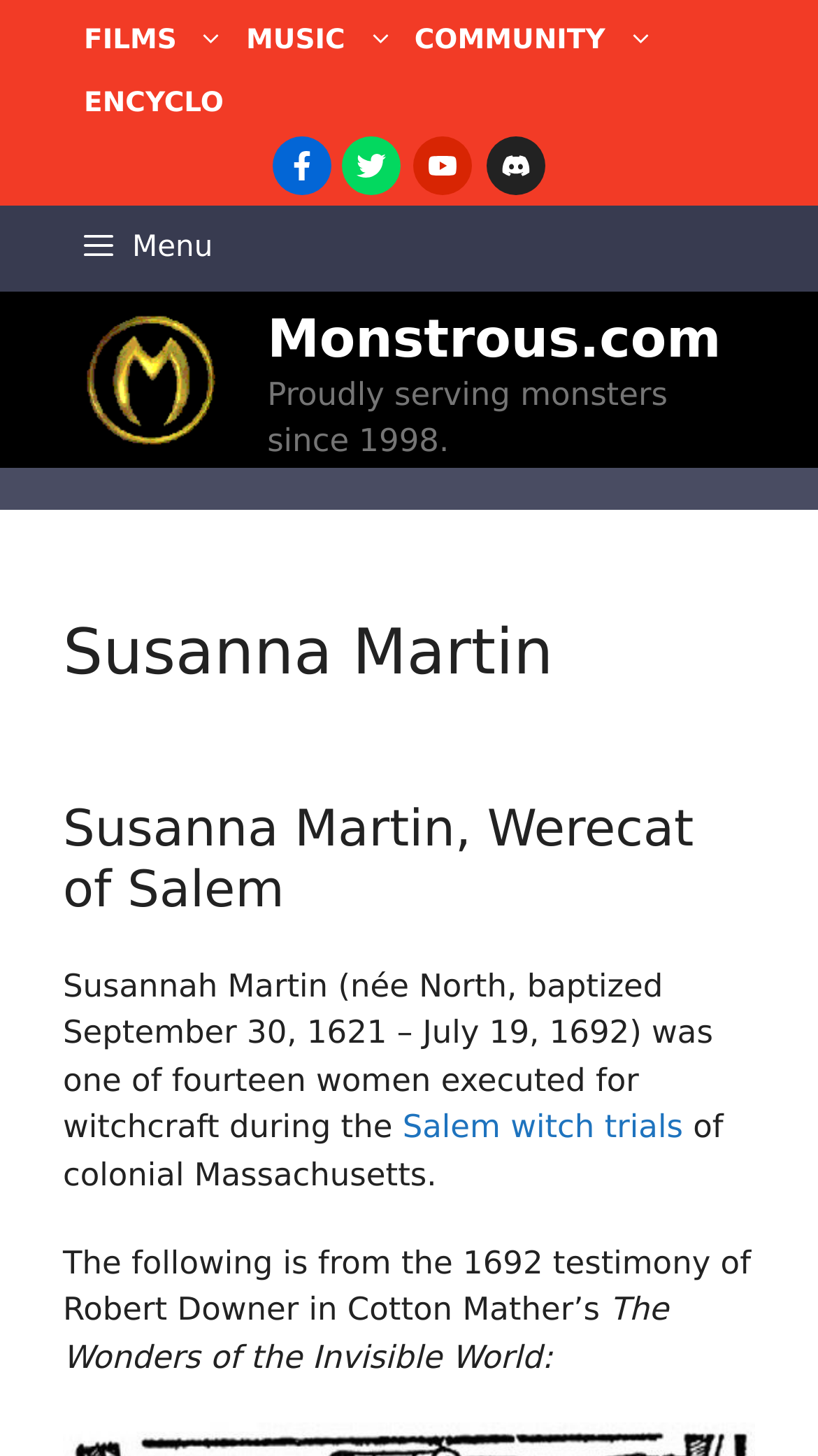How many women were executed for witchcraft during the Salem witch trials?
Based on the image content, provide your answer in one word or a short phrase.

Fourteen